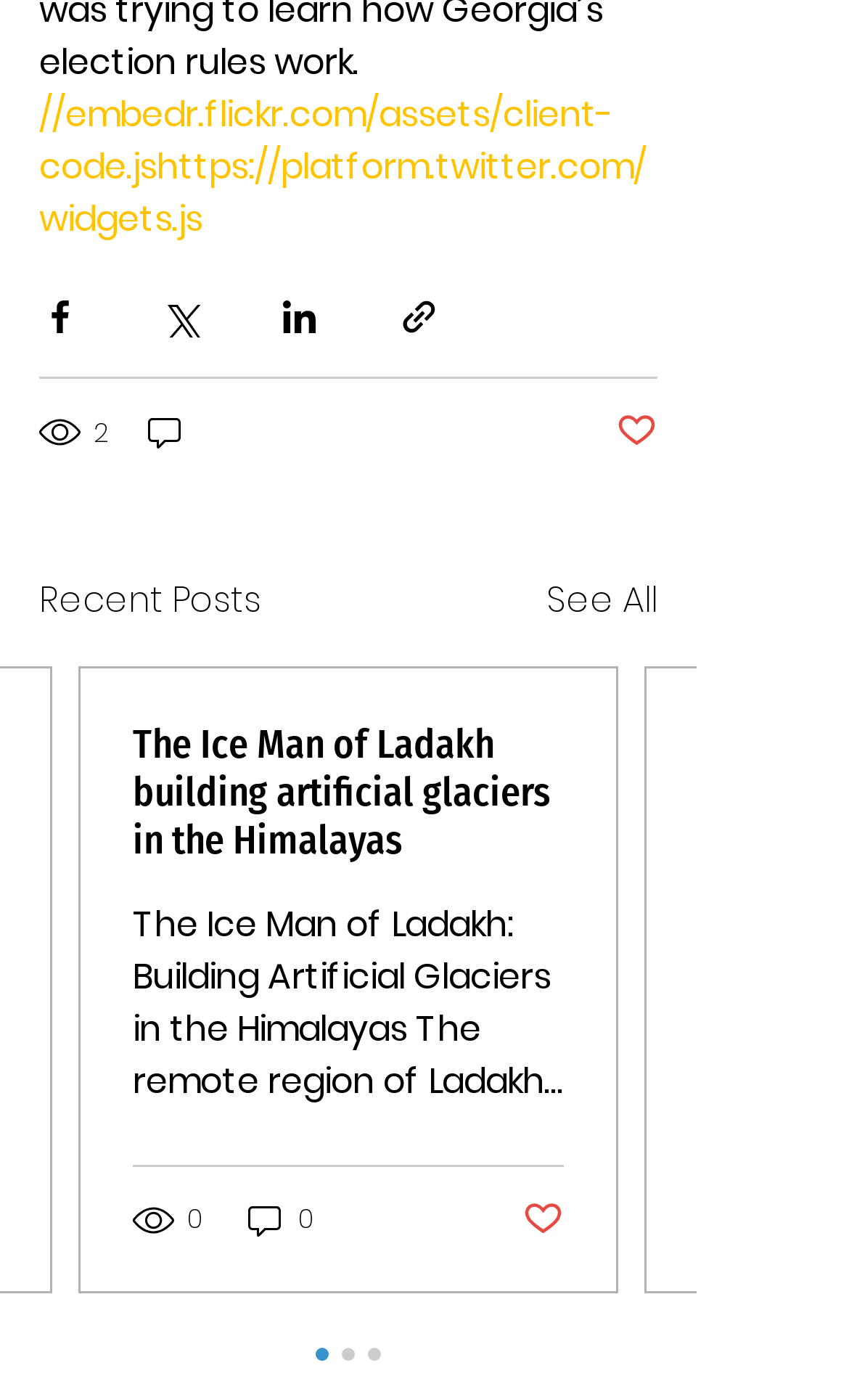What is the state of the like button for the first article?
Give a thorough and detailed response to the question.

I determined the answer by looking at the button with the text 'Post not marked as liked' which is located below the article.